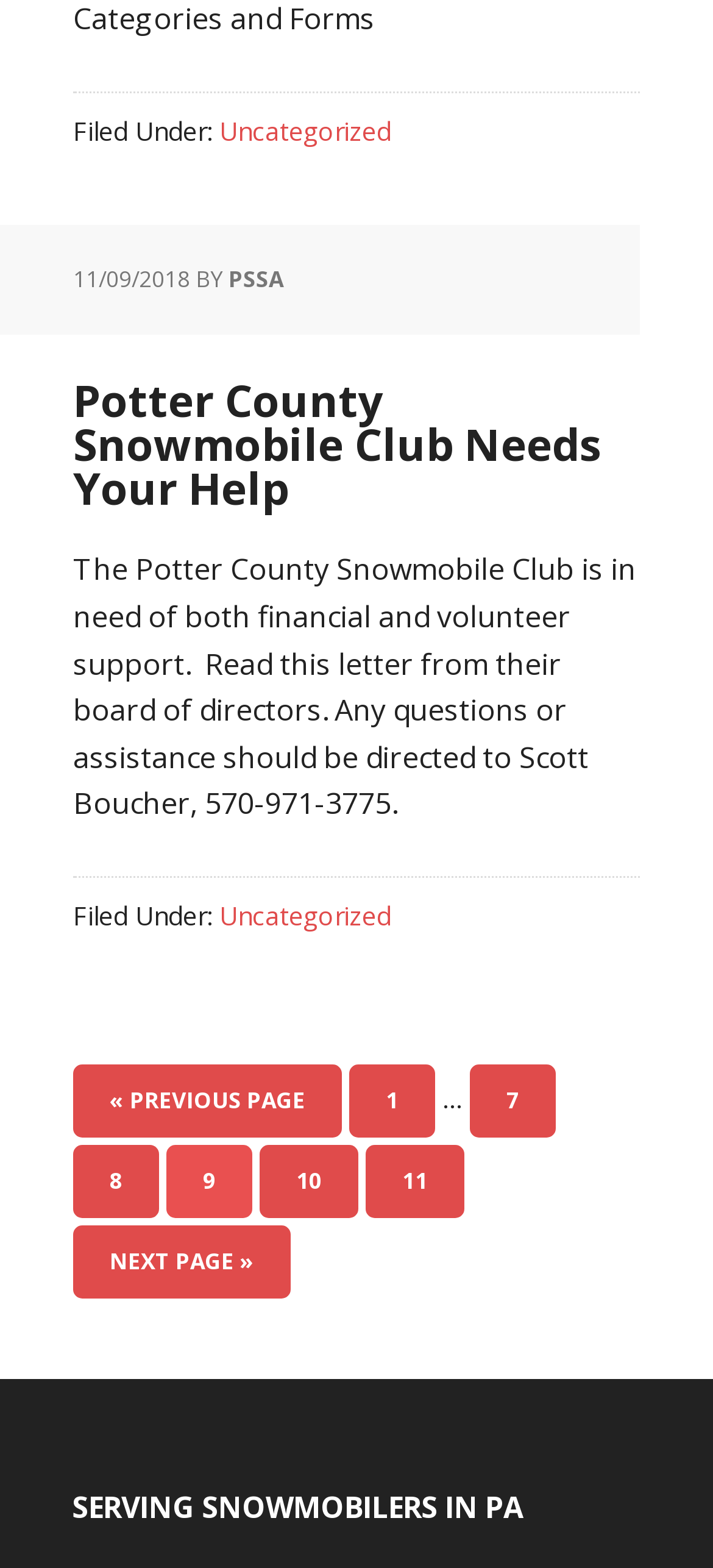What is the purpose of the Potter County Snowmobile Club?
Using the information from the image, answer the question thoroughly.

The webpage does not explicitly mention the purpose of the Potter County Snowmobile Club. However, it does mention that the club is in need of financial and volunteer support, and provides a contact number for assistance.